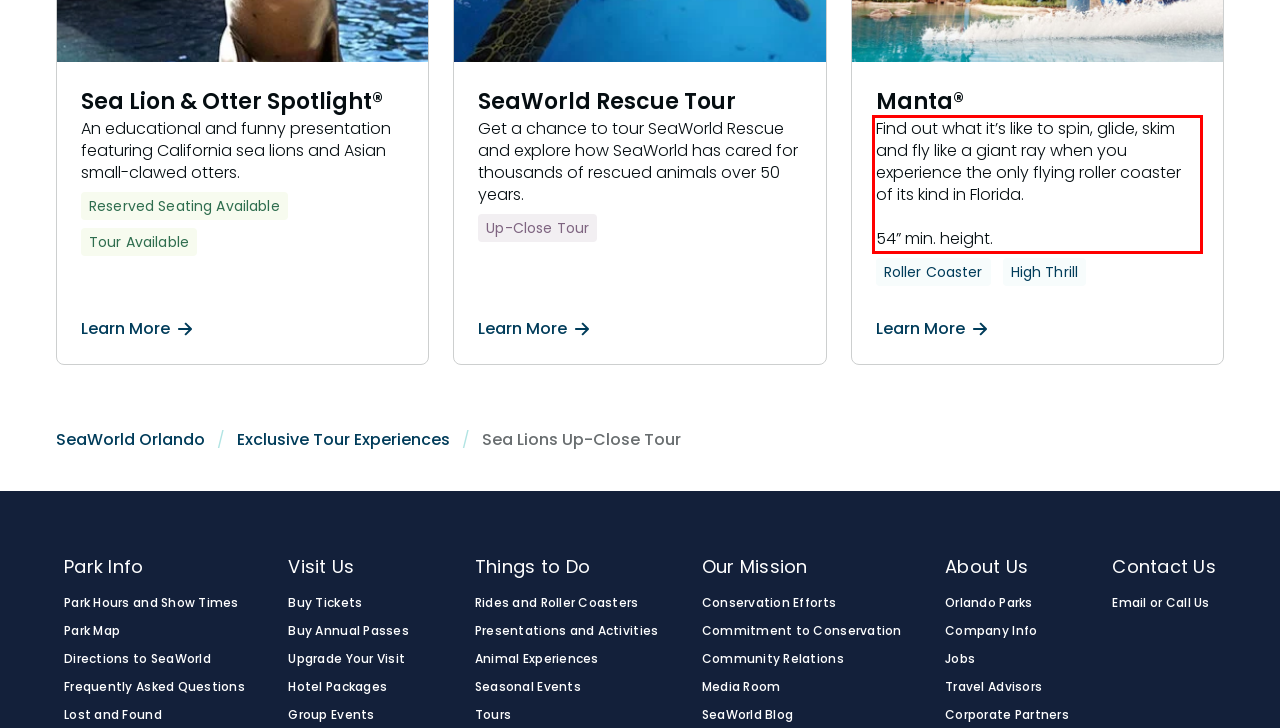From the provided screenshot, extract the text content that is enclosed within the red bounding box.

Find out what it’s like to spin, glide, skim and fly like a giant ray when you experience the only flying roller coaster of its kind in Florida. 54” min. height.